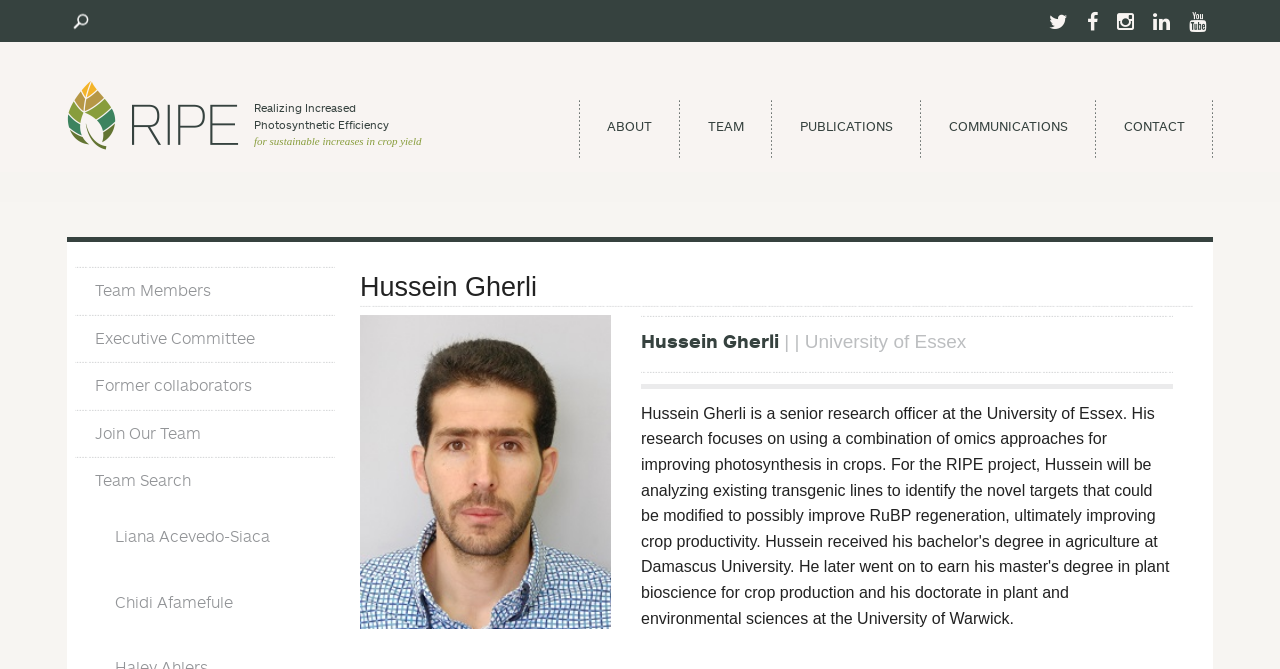Locate the bounding box coordinates of the clickable region to complete the following instruction: "Search for team members."

[0.059, 0.685, 0.262, 0.753]